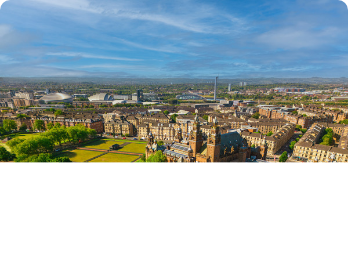Present a detailed portrayal of the image.

A stunning panoramic view of Glasgow, showcasing the city's unique blend of historical and modern architecture. In the foreground, the intricate details of residential buildings and lush greenery contrast beautifully with the sprawling urban landscape in the background, which features contemporary structures and a clear blue sky. This scenic vista captures the vibrant essence of Glasgow, highlighting landmarks such as the Kelvingrove Art Gallery and Museum. The image reflects the city's charm and appeal, inviting viewers to explore its rich cultural heritage and dynamic surroundings.